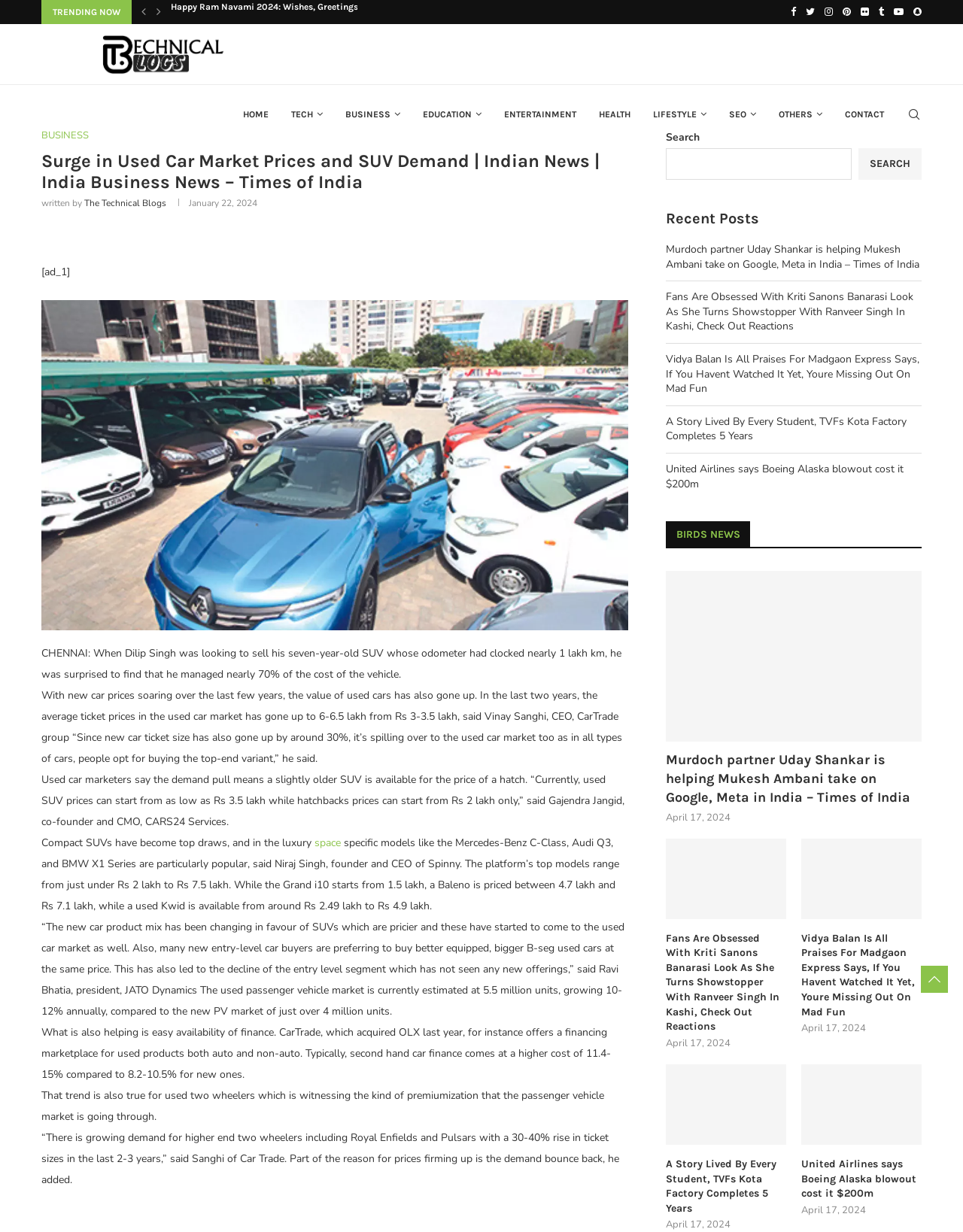Find and provide the bounding box coordinates for the UI element described here: "CONTACT". The coordinates should be given as four float numbers between 0 and 1: [left, top, right, bottom].

[0.866, 0.068, 0.93, 0.118]